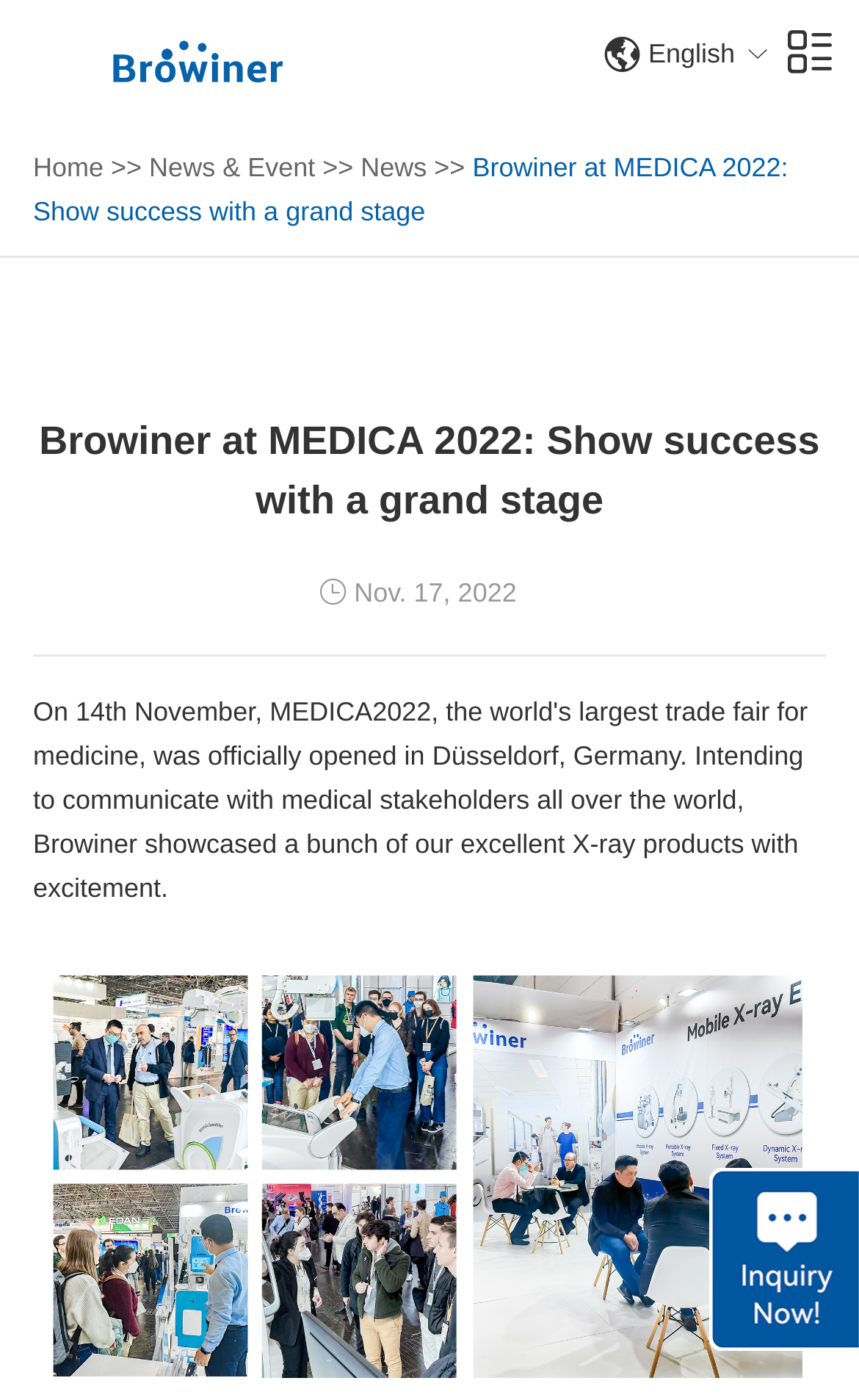What is the format of the image?
Based on the visual information, provide a detailed and comprehensive answer.

The format of the image can be determined by looking at the image element with the text '1.jpg', which indicates that the image is in jpg format.